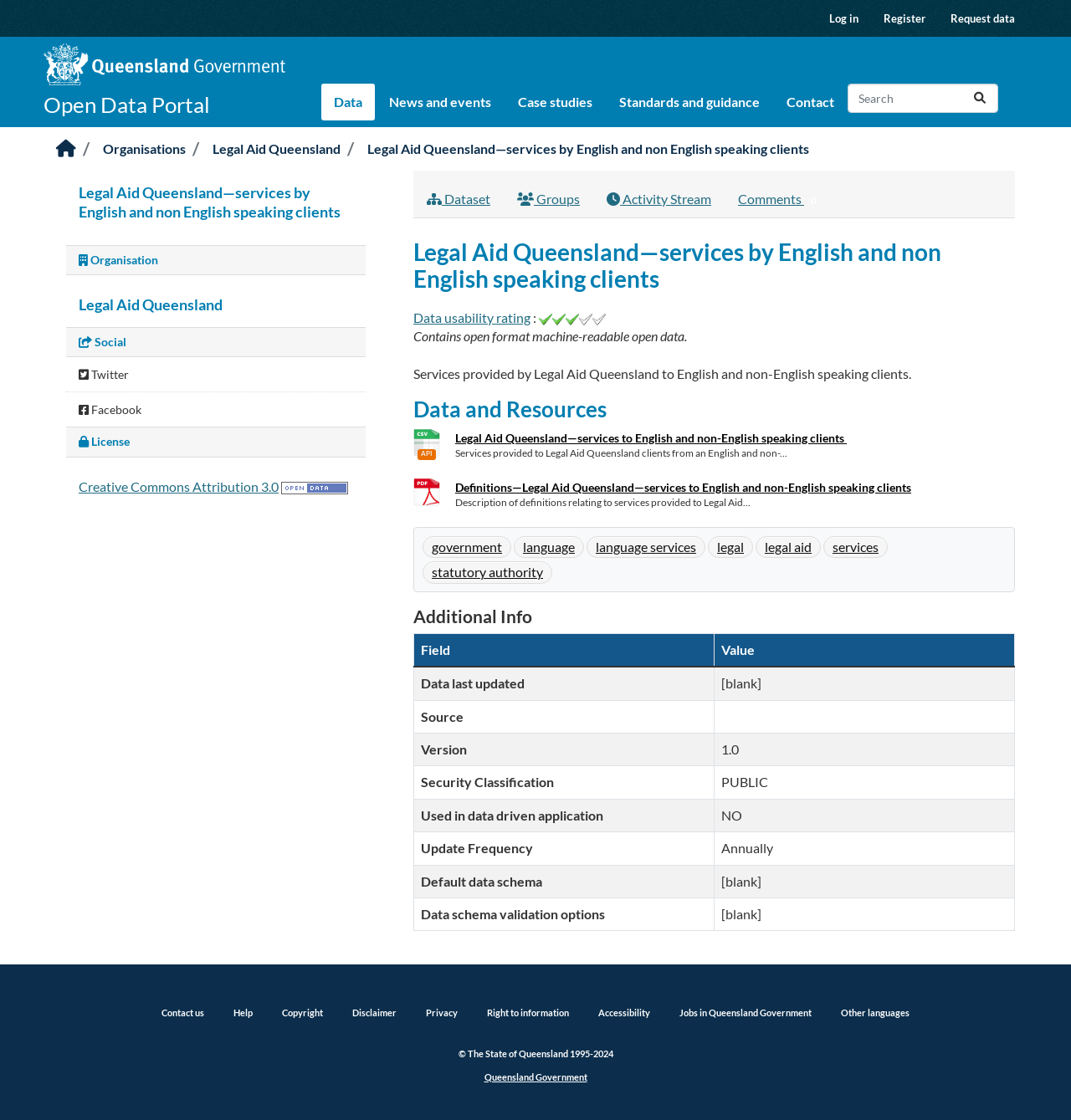Please find and report the bounding box coordinates of the element to click in order to perform the following action: "Log in". The coordinates should be expressed as four float numbers between 0 and 1, in the format [left, top, right, bottom].

[0.762, 0.0, 0.813, 0.033]